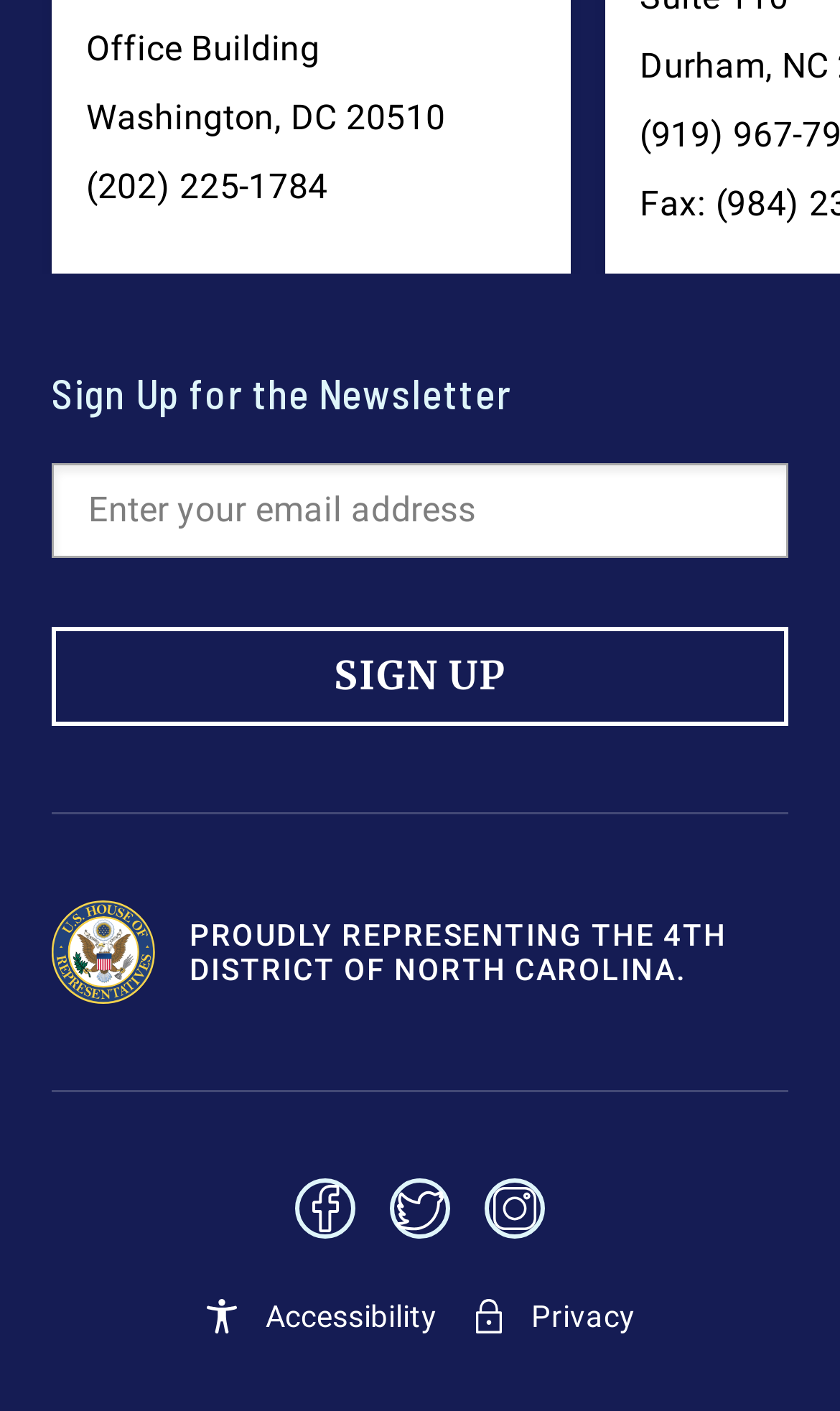Find and specify the bounding box coordinates that correspond to the clickable region for the instruction: "Click SIGN UP".

[0.062, 0.444, 0.938, 0.515]